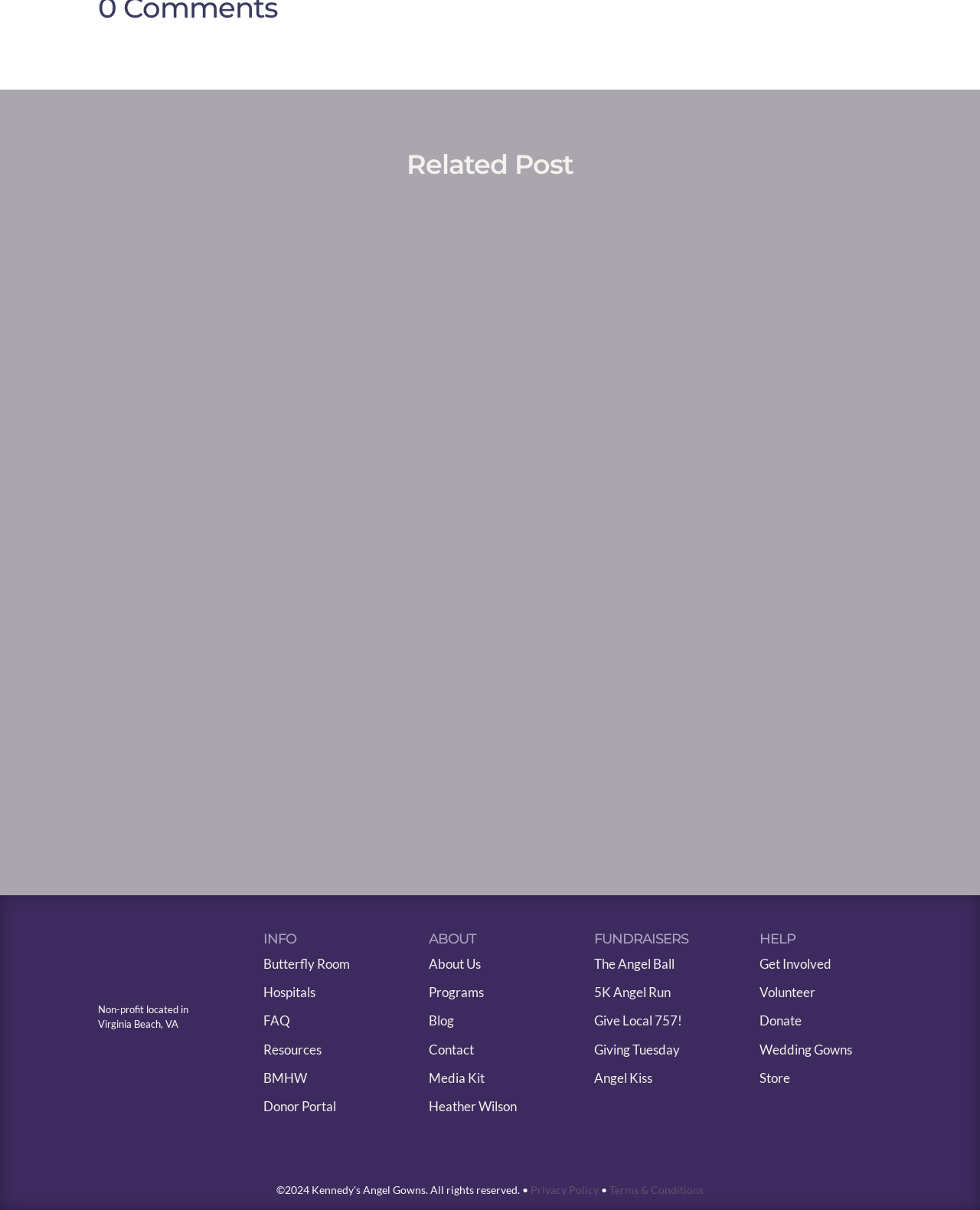Using the information in the image, could you please answer the following question in detail:
What is the amount raised on Hampton Roads Giving Day?

The webpage contains a link with the text 'A Record-Breaking Hampton Roads Giving Day Raises $1.7 Million' which suggests that the amount raised on Hampton Roads Giving Day is $1.7 Million.